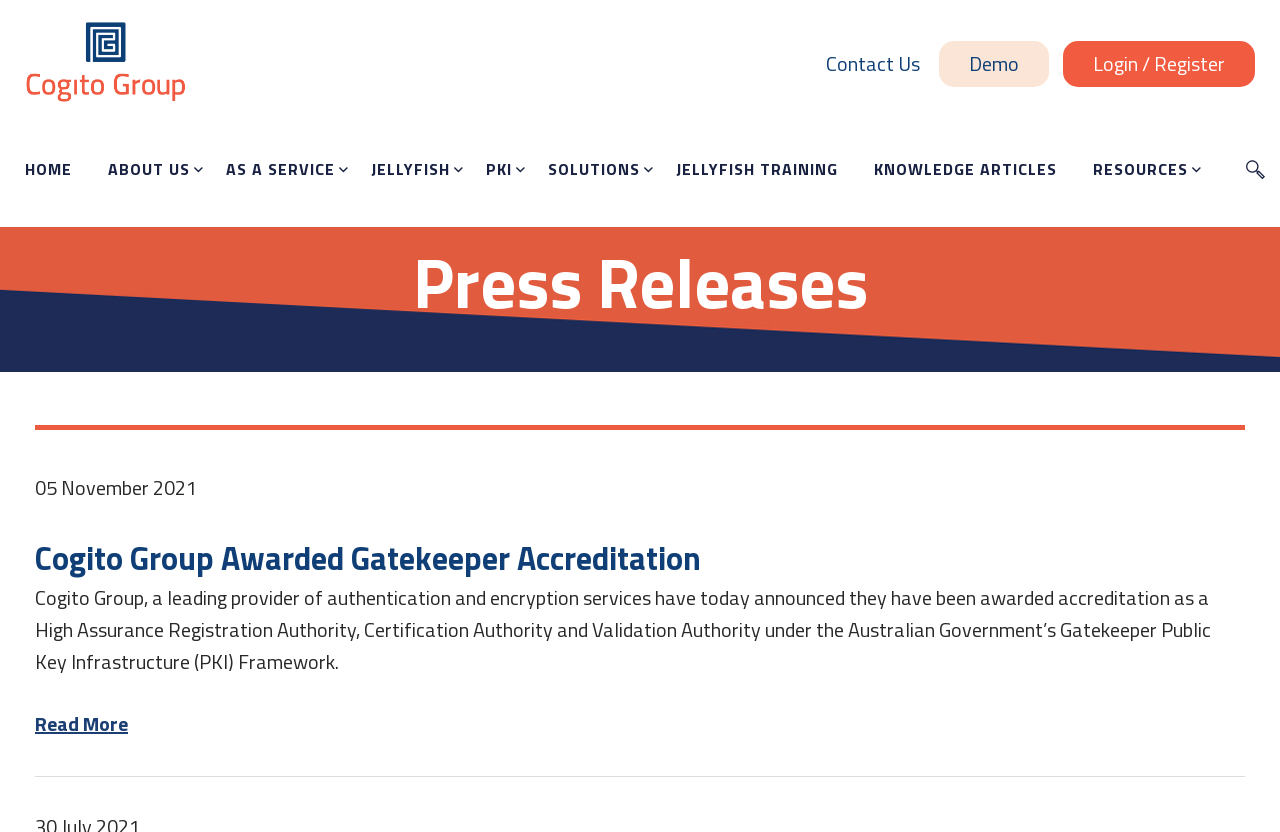Reply to the question below using a single word or brief phrase:
What can be done with the 'Read More' link?

Read more about the press release